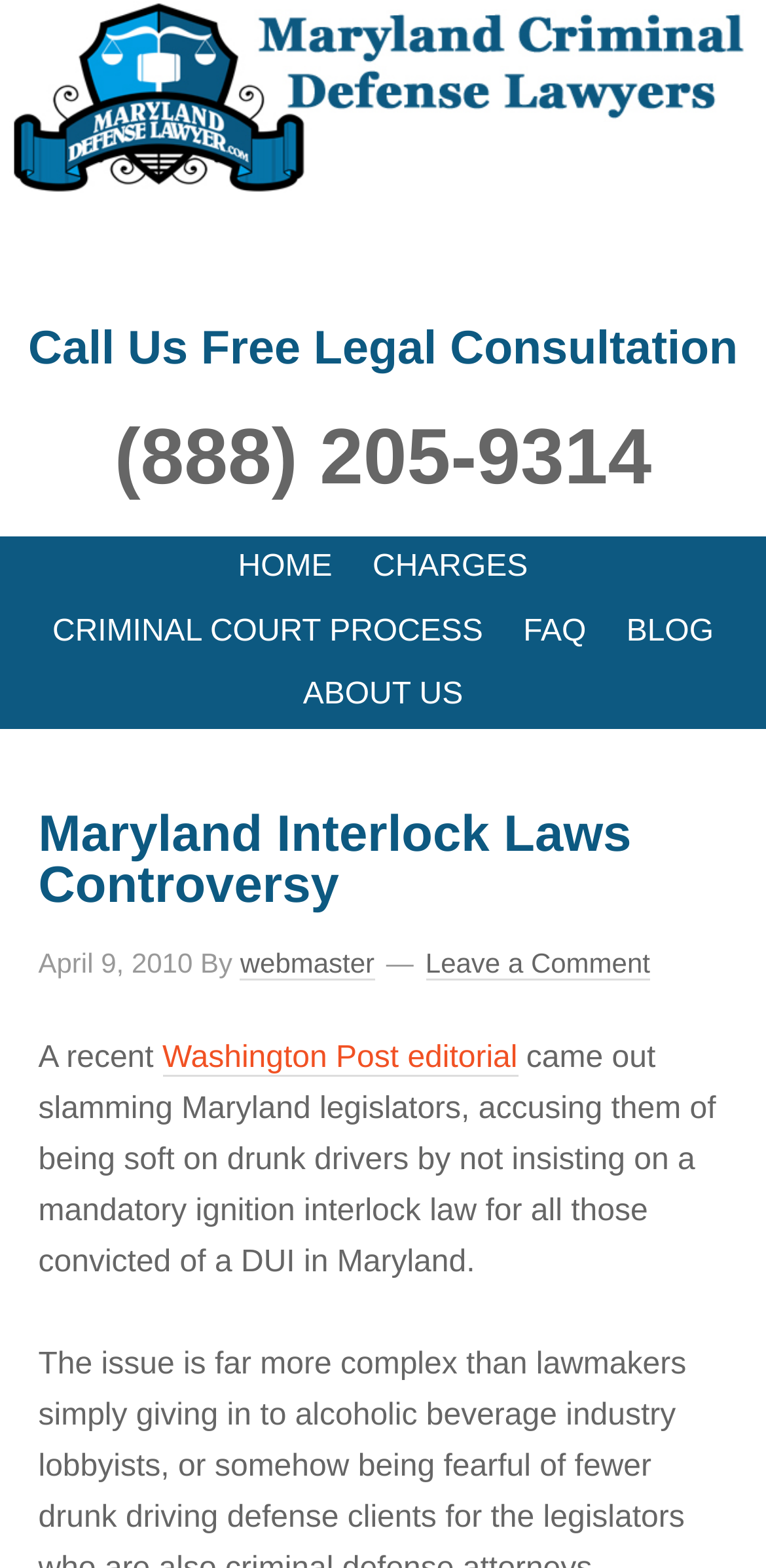Identify the bounding box coordinates for the UI element described as follows: "(888) 205-9314". Ensure the coordinates are four float numbers between 0 and 1, formatted as [left, top, right, bottom].

[0.149, 0.264, 0.851, 0.319]